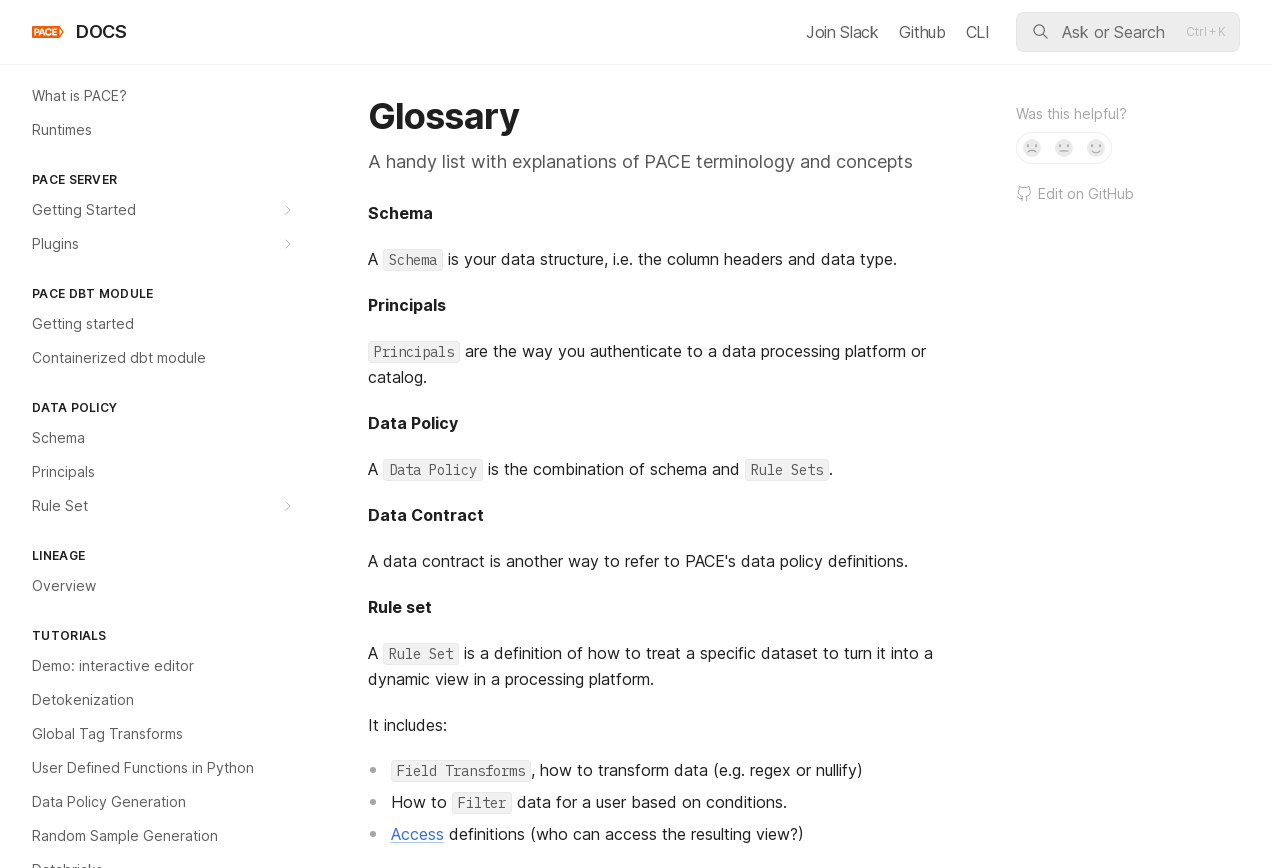Locate the UI element described by Filter and provide its bounding box coordinates. Use the format (top-left x, top-left y, bottom-right x, bottom-right y) with all values as floating point numbers between 0 and 1.

[0.353, 0.912, 0.4, 0.935]